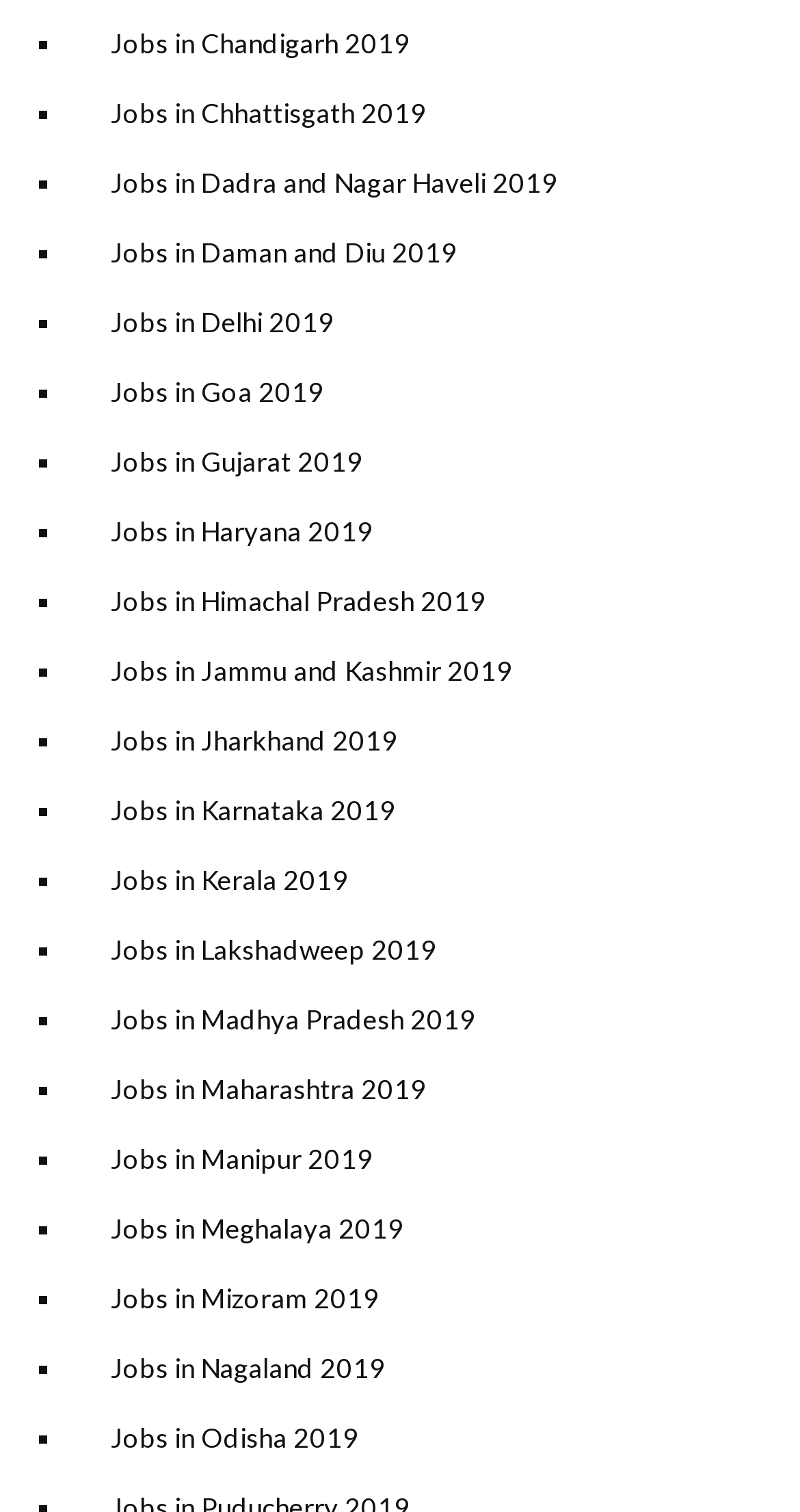Please give a short response to the question using one word or a phrase:
What is the first job location listed?

Chandigarh